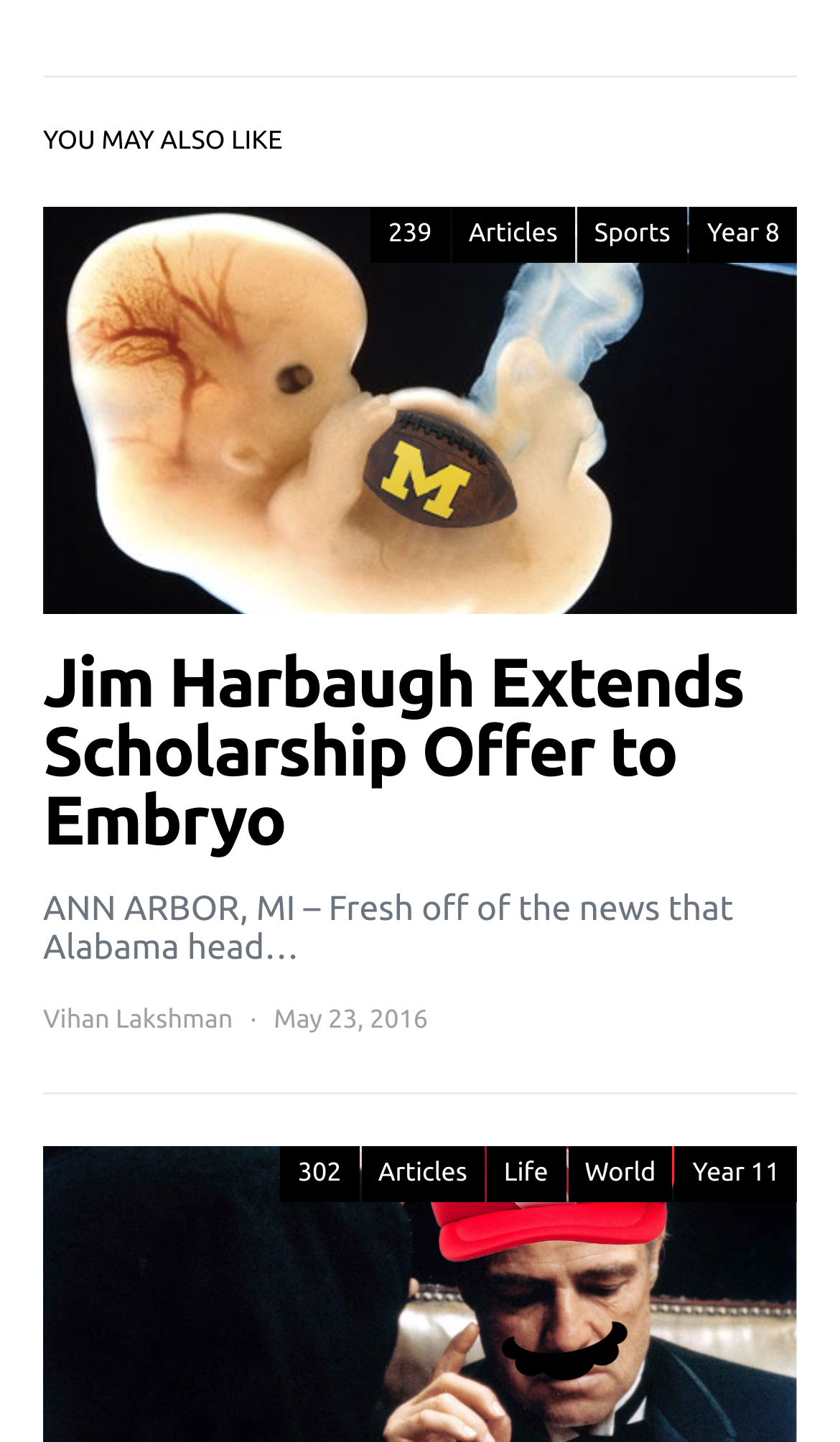How many authors are mentioned in the article 'Jim Harbaugh Extends Scholarship Offer to Embryo'?
Respond to the question with a single word or phrase according to the image.

1